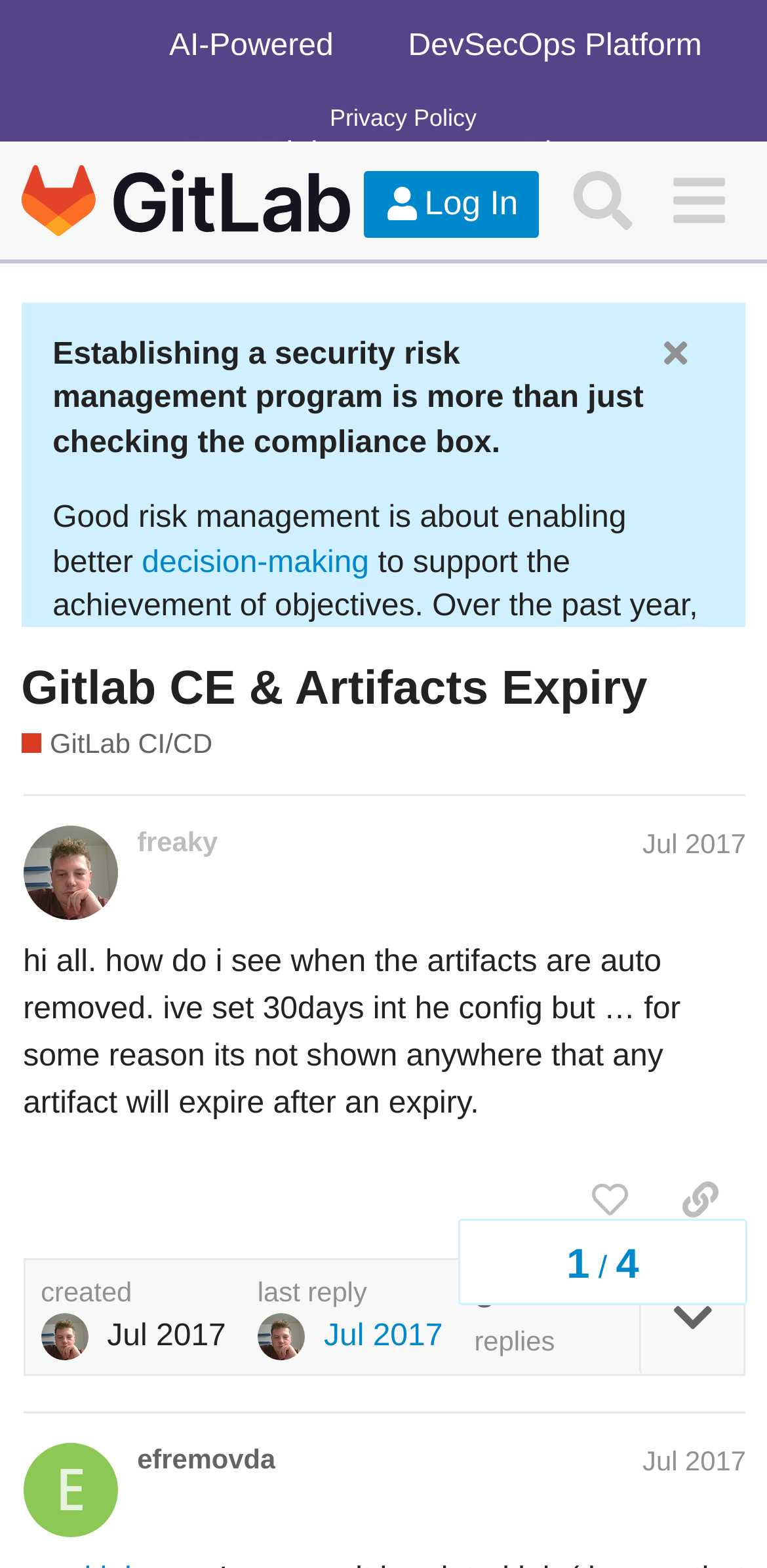Using the details in the image, give a detailed response to the question below:
How many replies are there in the post?

The number of replies can be found at the bottom of the post, where it is written as 'replies'. The exact number is not specified, but the word 'replies' indicates that there are multiple responses to the post.